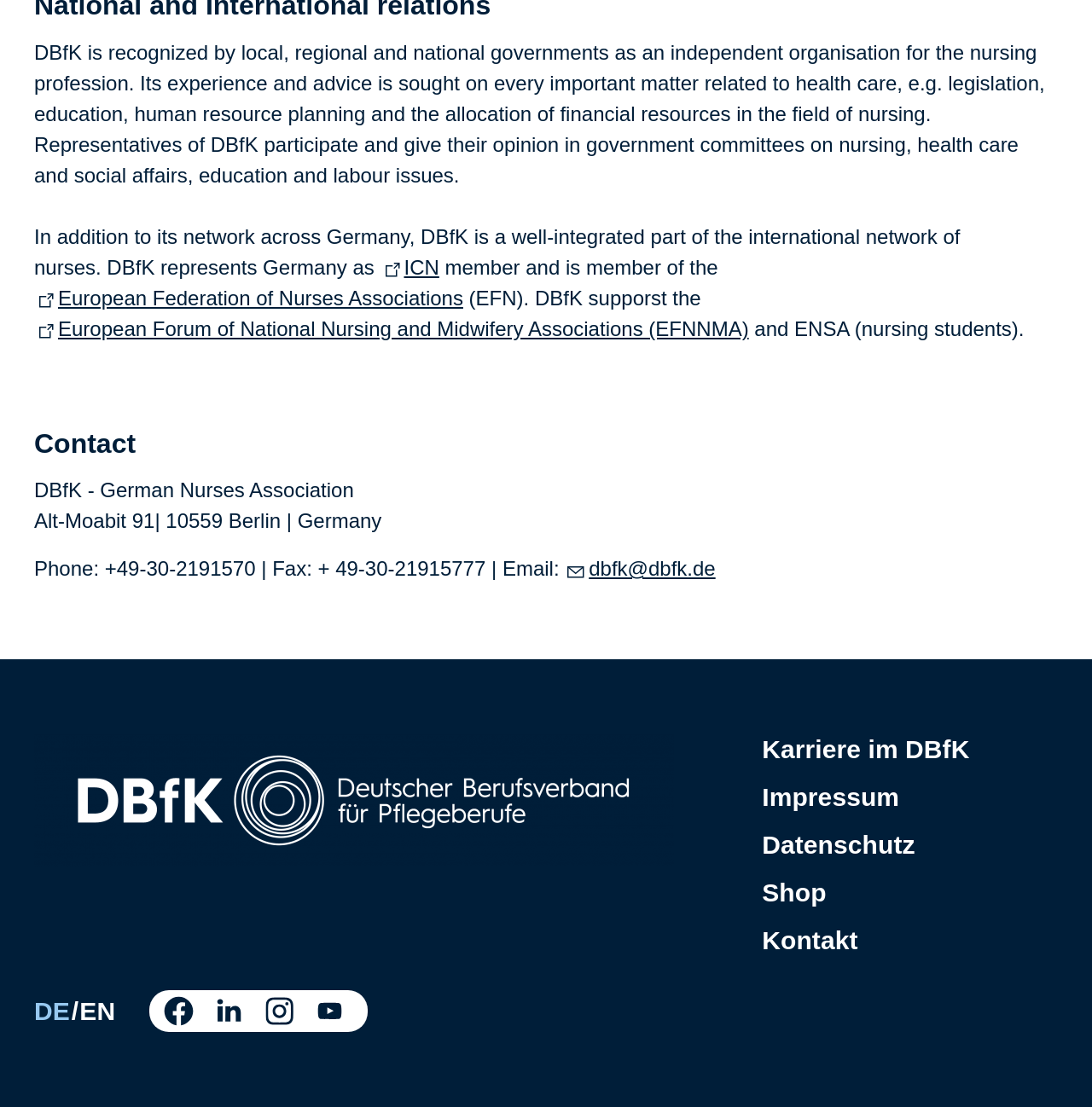Locate the UI element that matches the description aria-label="Instagram" title="Instagram" in the webpage screenshot. Return the bounding box coordinates in the format (top-left x, top-left y, bottom-right x, bottom-right y), with values ranging from 0 to 1.

[0.237, 0.895, 0.275, 0.933]